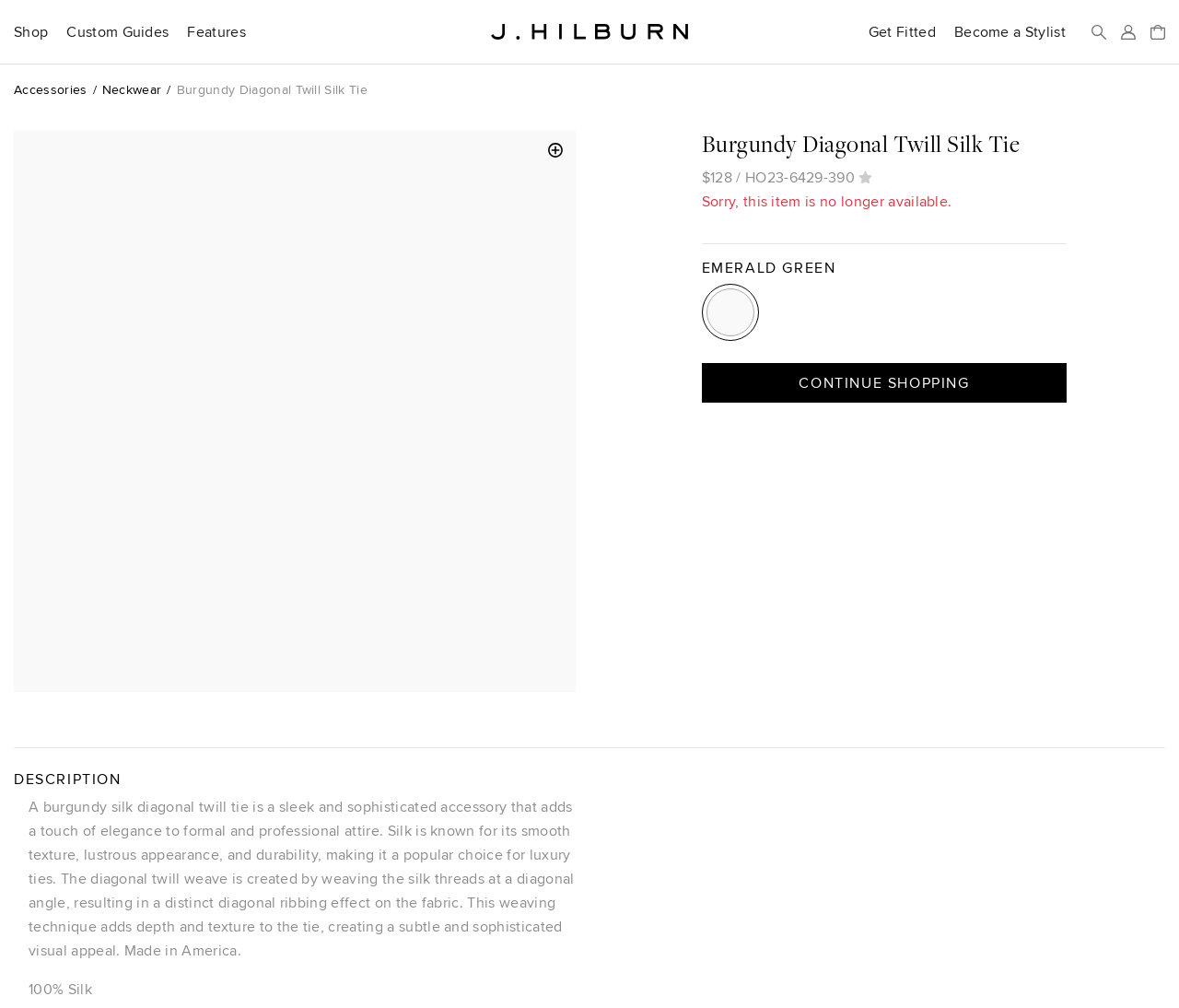Locate and provide the bounding box coordinates for the HTML element that matches this description: "J.Hilburn - Custom-Made Men’s Clothing".

[0.416, 0.024, 0.584, 0.039]